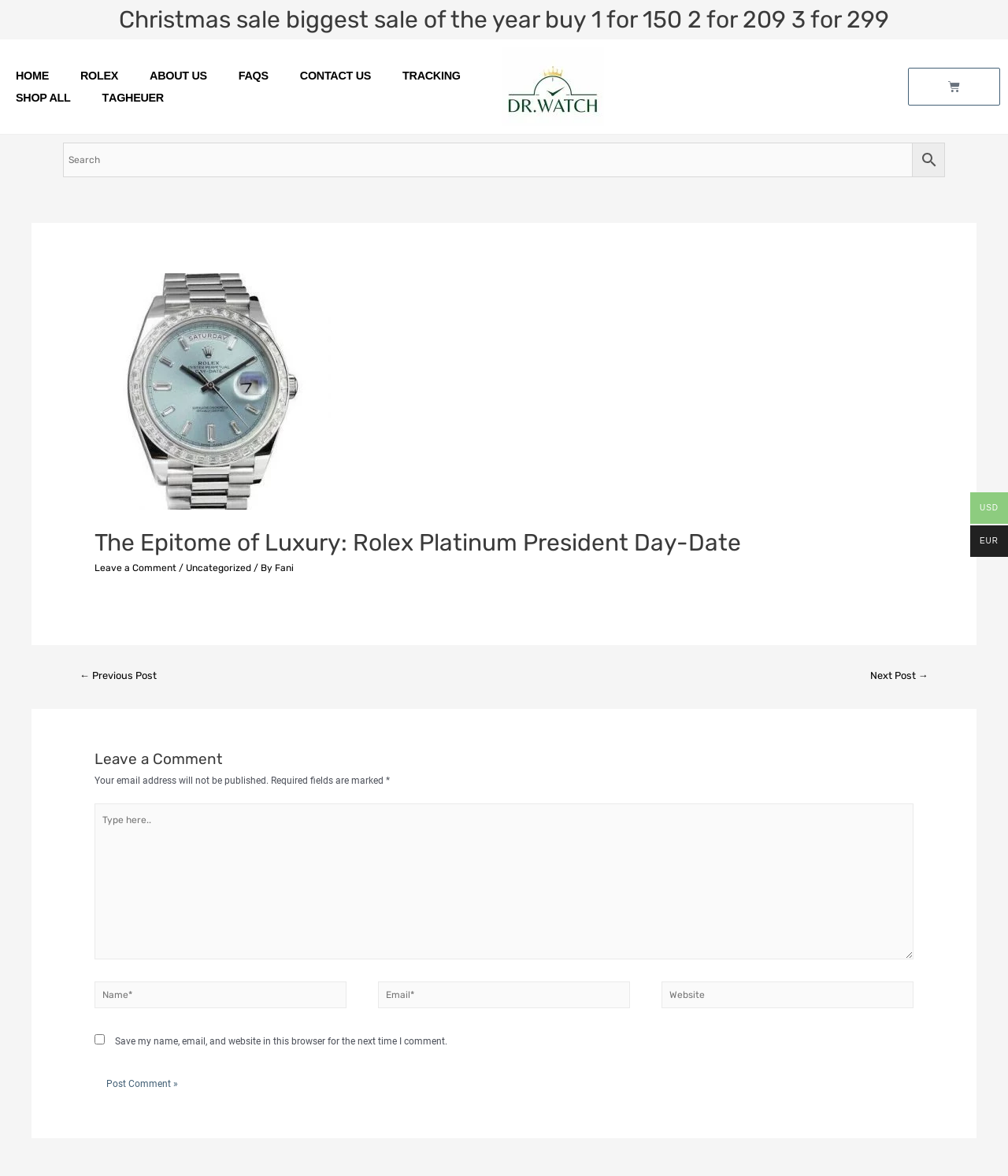What is the currency displayed on the webpage?
Answer the question with a single word or phrase derived from the image.

USD and EUR